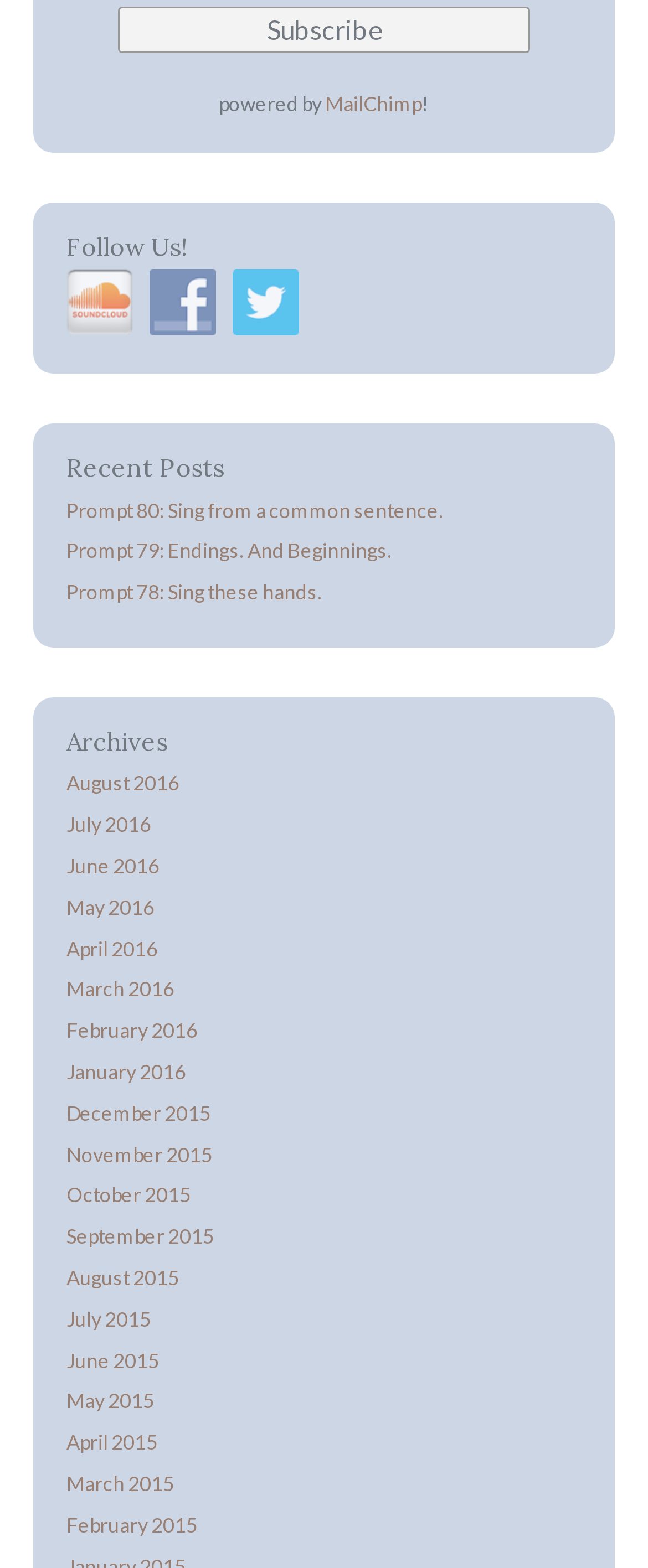Please respond to the question using a single word or phrase:
How many archive links are available?

18